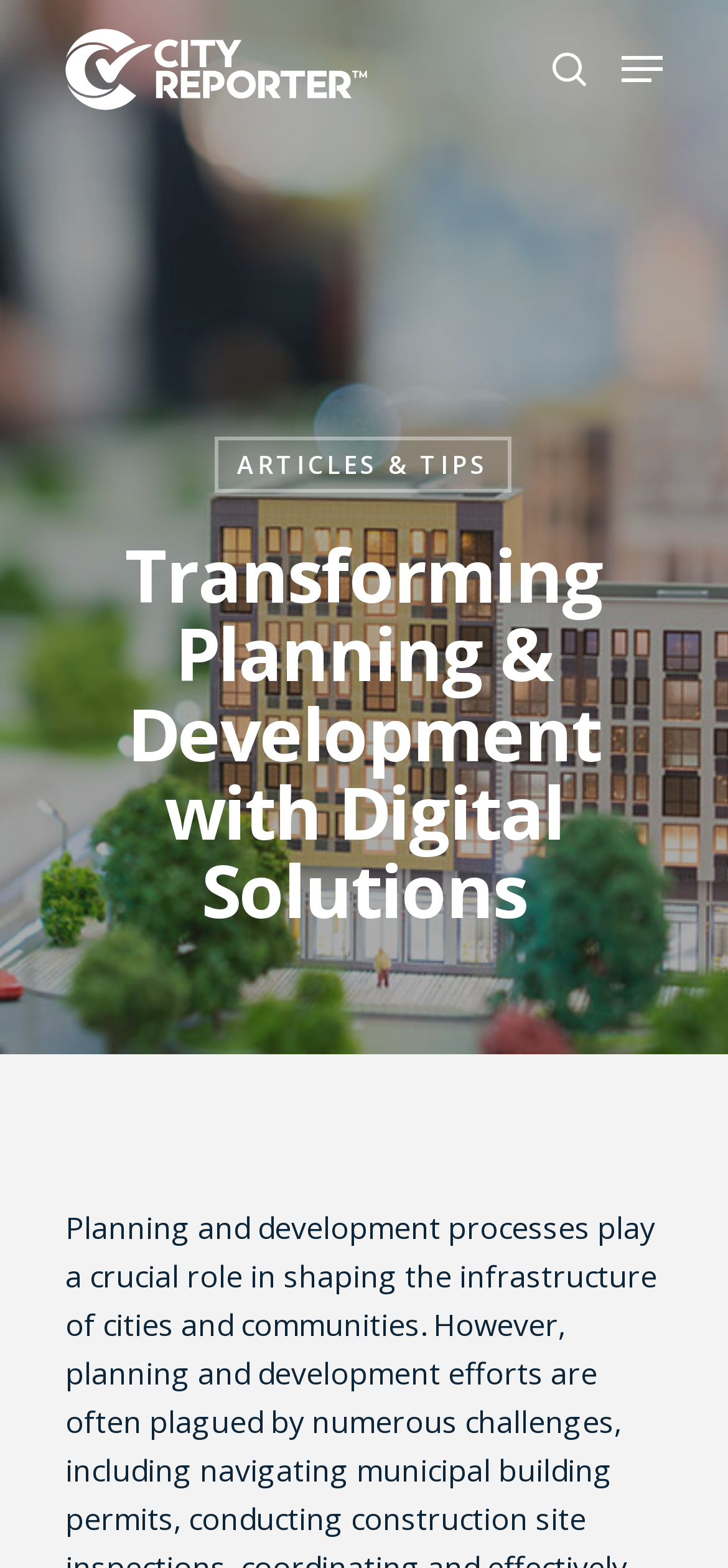Locate the bounding box coordinates of the element that should be clicked to fulfill the instruction: "Contact us".

None